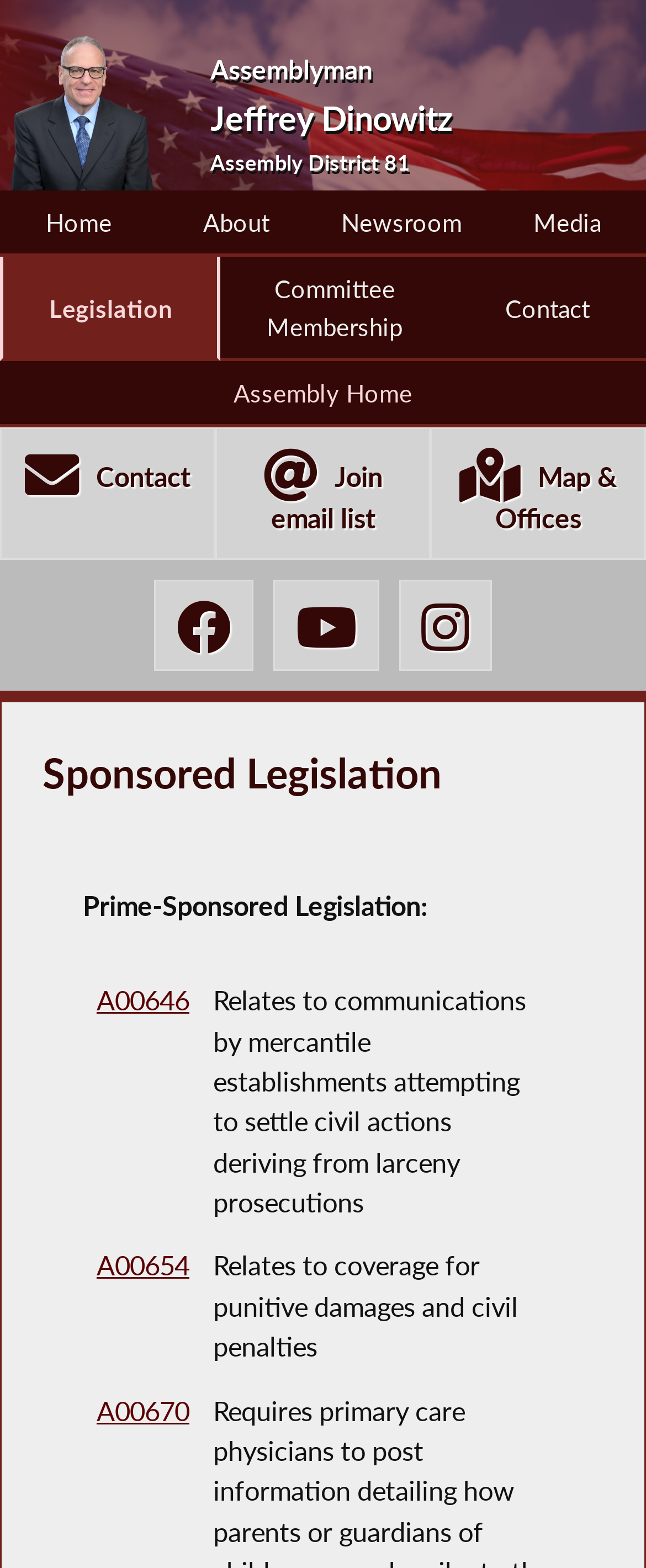Give a one-word or short phrase answer to this question: 
What is the topic of the second sponsored legislation?

coverage for punitive damages and civil penalties